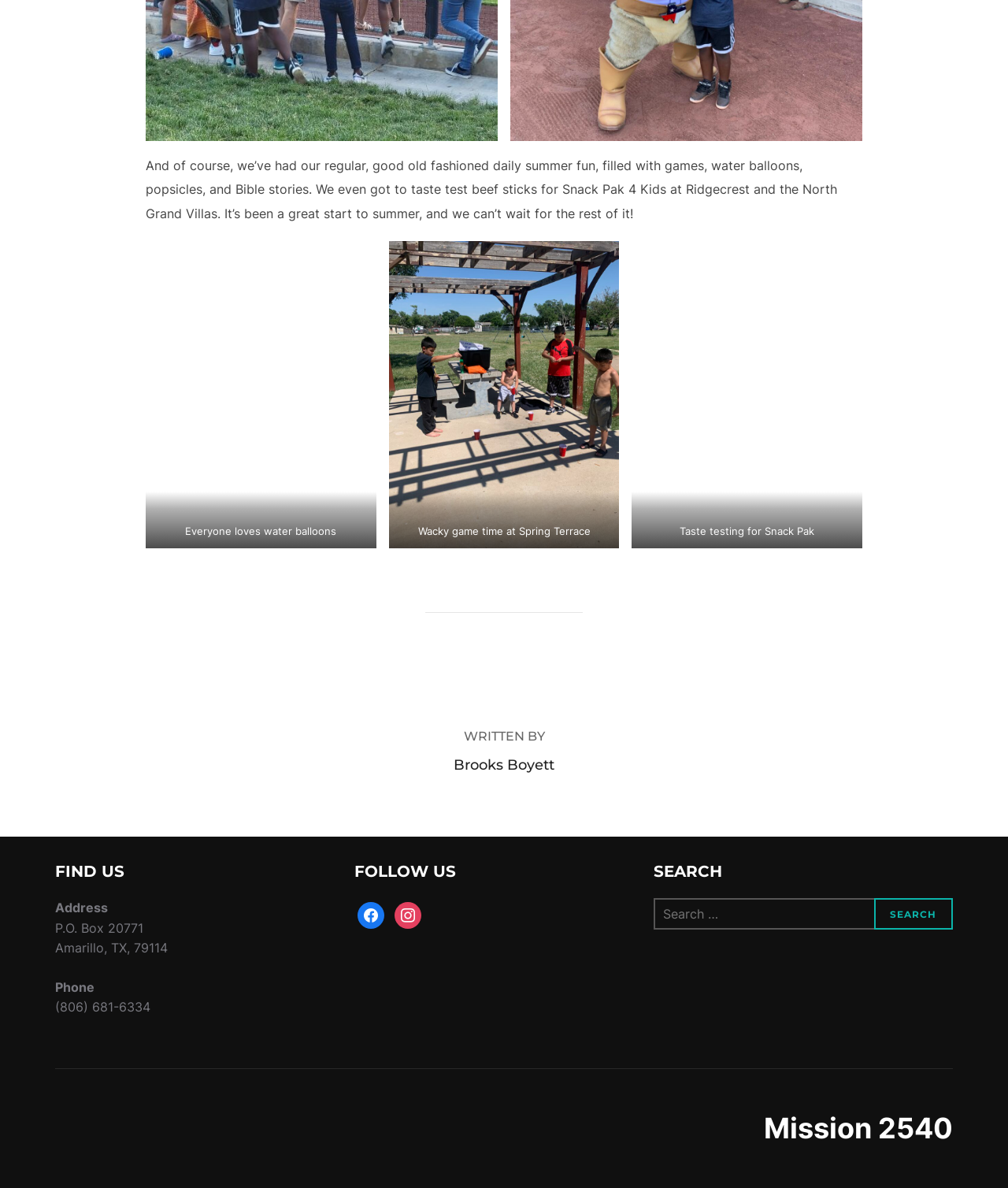Locate the coordinates of the bounding box for the clickable region that fulfills this instruction: "Click on the author's name".

[0.45, 0.636, 0.55, 0.651]